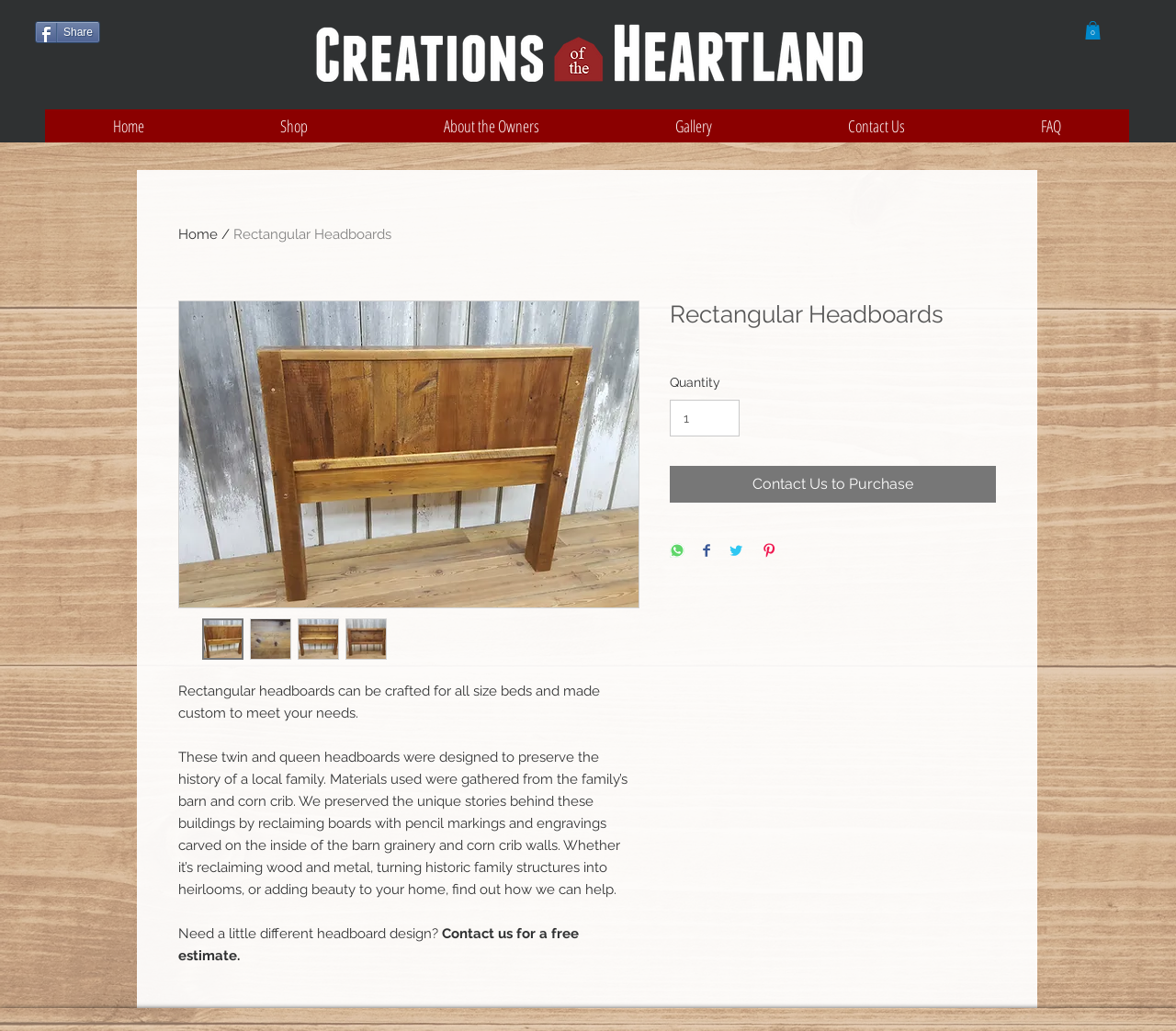Bounding box coordinates are given in the format (top-left x, top-left y, bottom-right x, bottom-right y). All values should be floating point numbers between 0 and 1. Provide the bounding box coordinate for the UI element described as: alt="Thumbnail: Rectangular Headboards"

[0.294, 0.6, 0.329, 0.64]